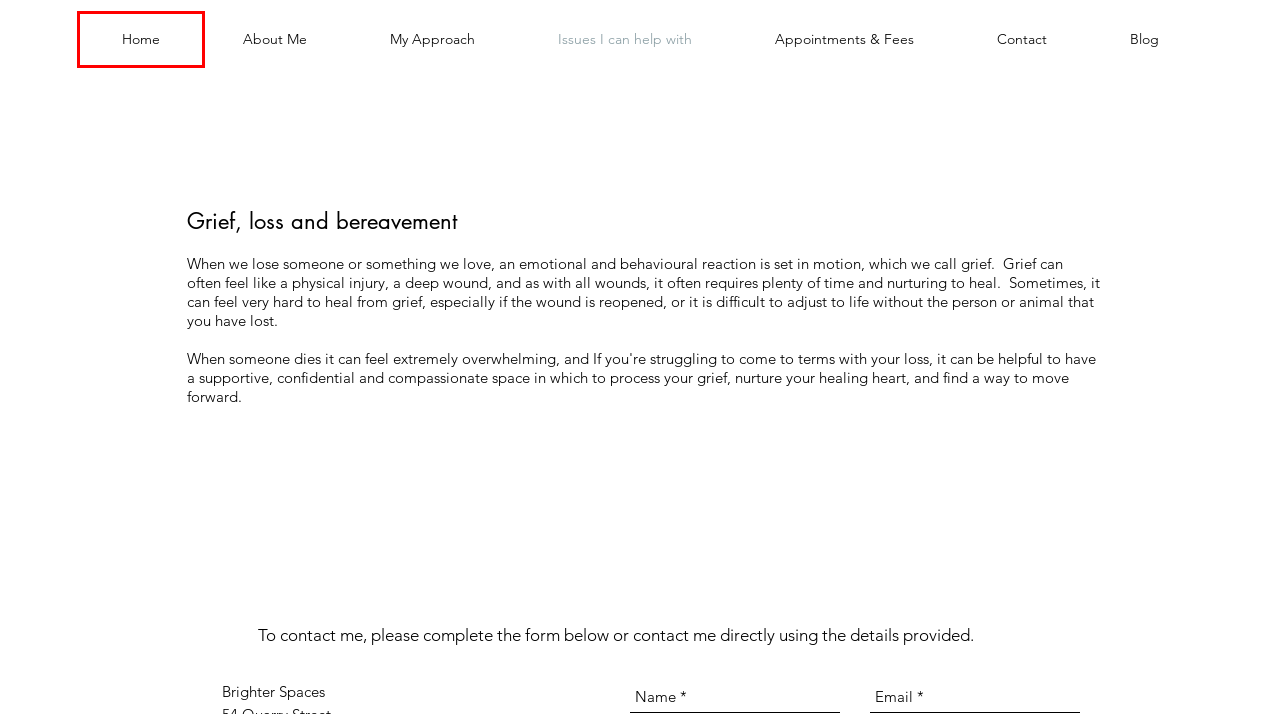Examine the screenshot of a webpage with a red bounding box around a specific UI element. Identify which webpage description best matches the new webpage that appears after clicking the element in the red bounding box. Here are the candidates:
A. Privacy Policy | Mysite
B. Appointments & Fees | Mysite
C. Dr. Charlotte Ord I Counselling Psychologist I Guildford
D. My Approach | Mysite
E. Blog | Mysite
F. Guildford psychologist I Anxiety I Depression I Stress I Bereavement
G. About Me | Guildford | Dr Charlotte Ord I Therapist
H. Terms and Conditions | Mysite

C